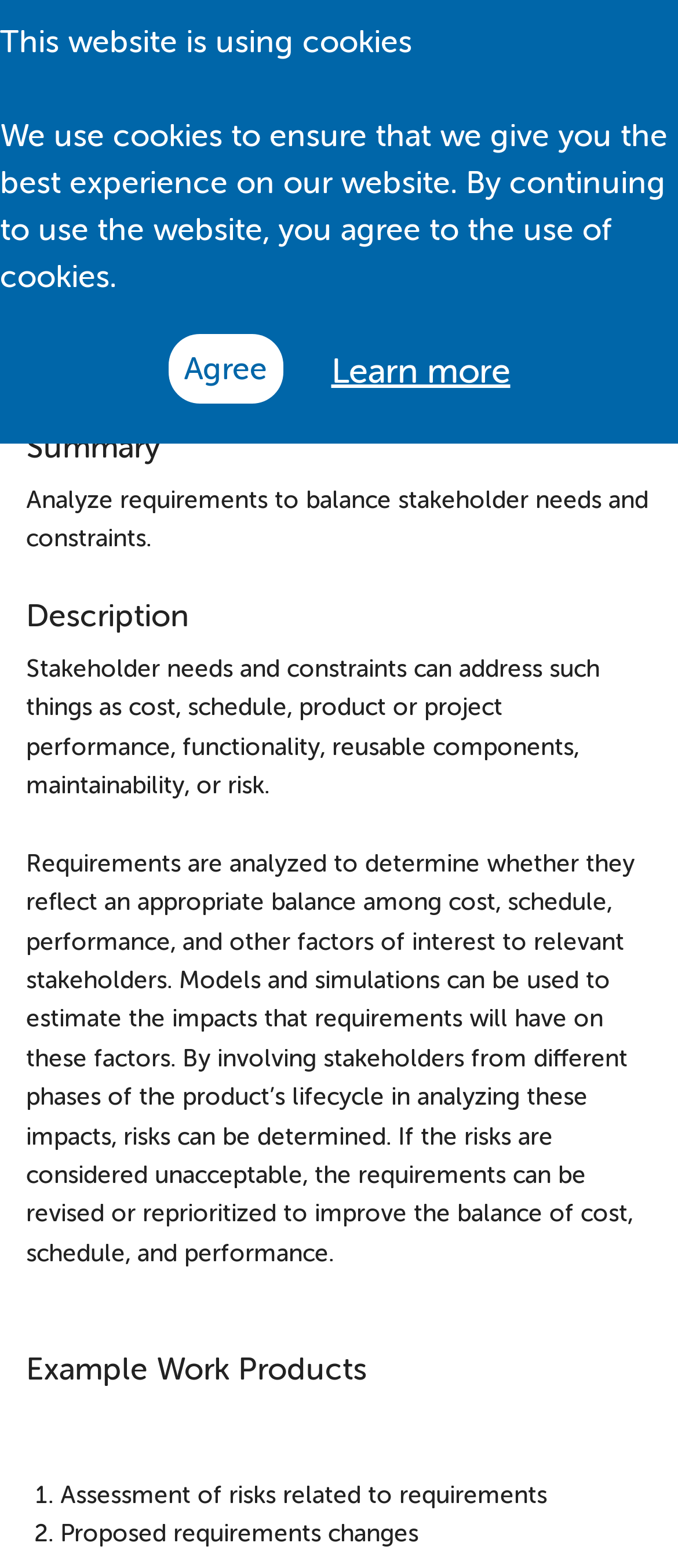What is an example of a work product resulting from analyzing requirements?
Give a detailed and exhaustive answer to the question.

The webpage lists 'Assessment of risks related to requirements' as an example of a work product resulting from analyzing requirements. This is evident from the list marker '1.' and the static text that follows.